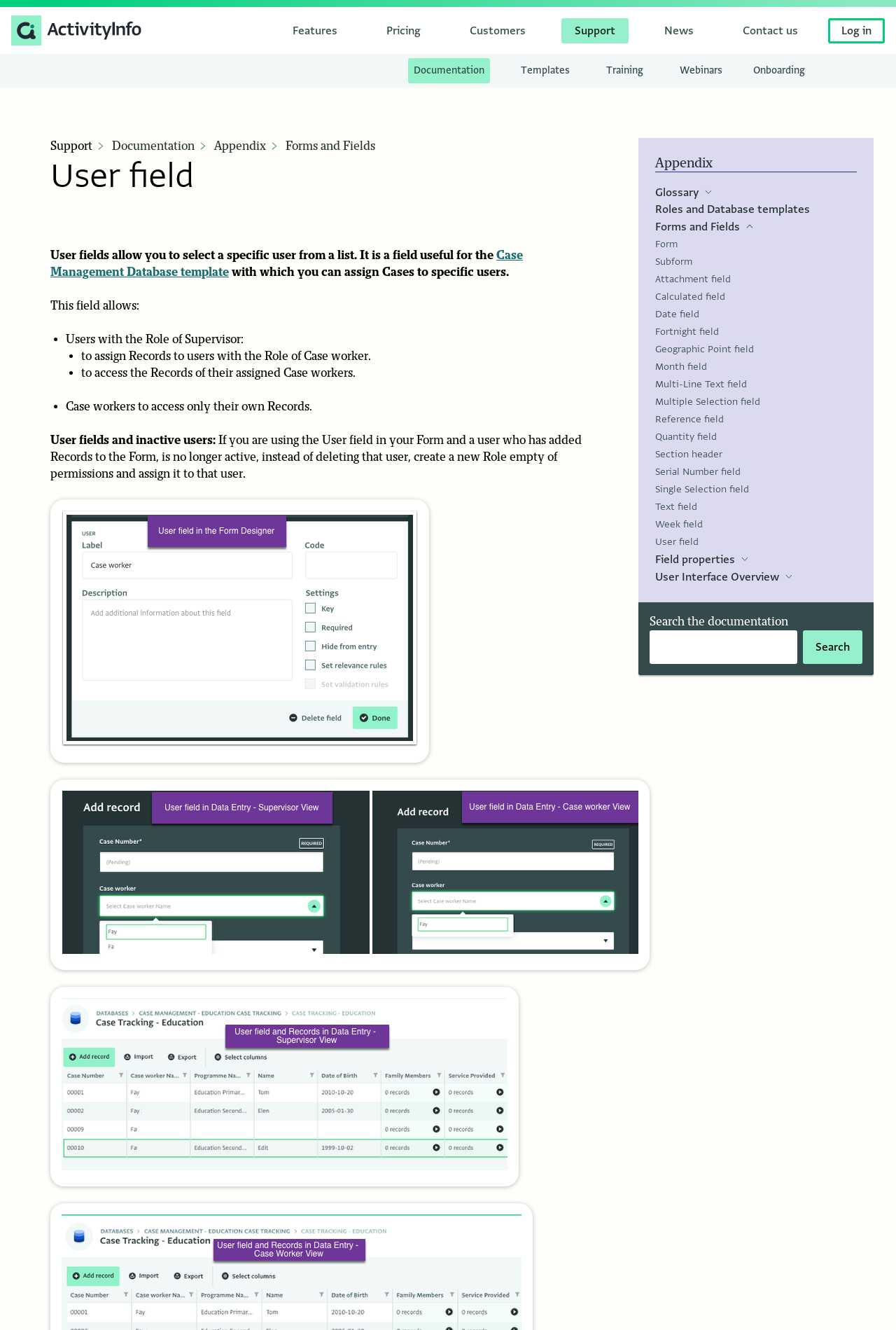Determine the bounding box coordinates for the clickable element to execute this instruction: "Click on the 'User field' link". Provide the coordinates as four float numbers between 0 and 1, i.e., [left, top, right, bottom].

[0.731, 0.402, 0.78, 0.412]